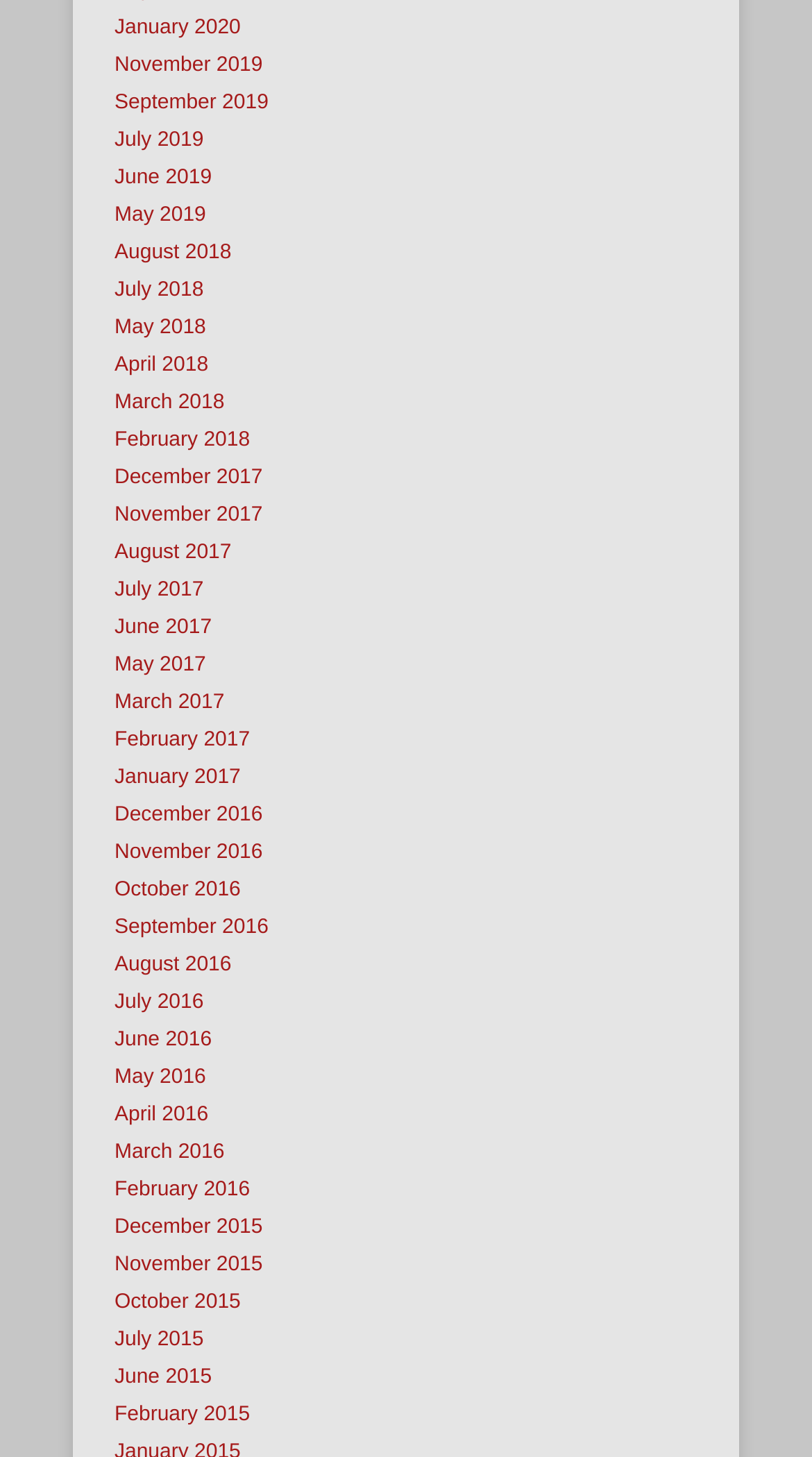Ascertain the bounding box coordinates for the UI element detailed here: "Erosional Cave". The coordinates should be provided as [left, top, right, bottom] with each value being a float between 0 and 1.

None